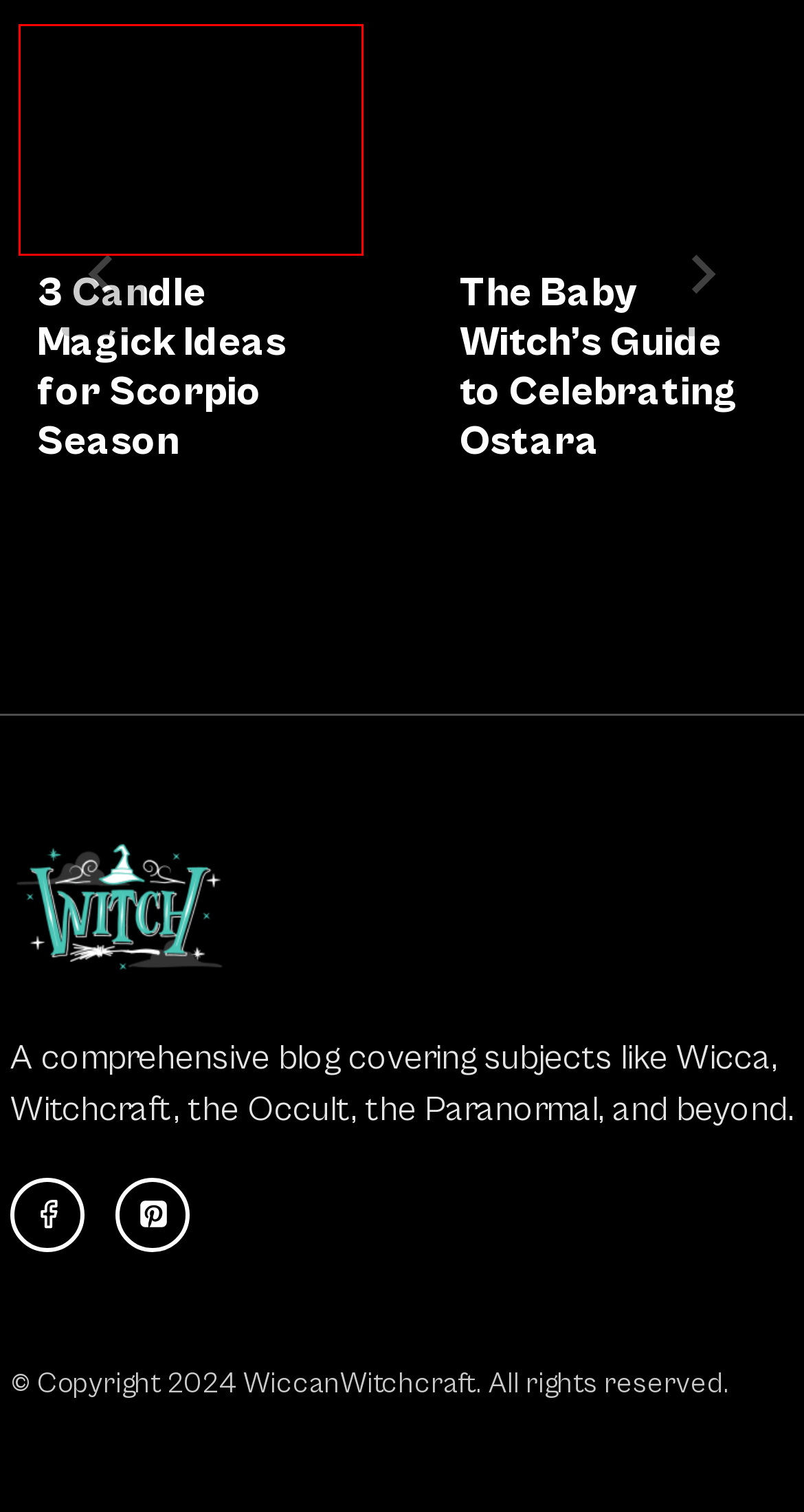Using the screenshot of a webpage with a red bounding box, pick the webpage description that most accurately represents the new webpage after the element inside the red box is clicked. Here are the candidates:
A. The Baby Witch’s Guide to Celebrating Ostara in 2023
B. How To Shuffle Tarot Cards in 2023
C. 3 Candle Magick Ideas for Scorpio Season in 2023
D. A Guide to Decoding Repeating Angel Numbers in 2023
E. A Guide to Stirring for Kitchen Witches in 2023
F. 6 Hobbies That Can Grow Your Power as a Witch in 2023
G. Aleena Stuckey - WiccanWitchcraft
H. Discovering Wicca Culture & Its Spiritual Practices - WiccanWitchcraft

C